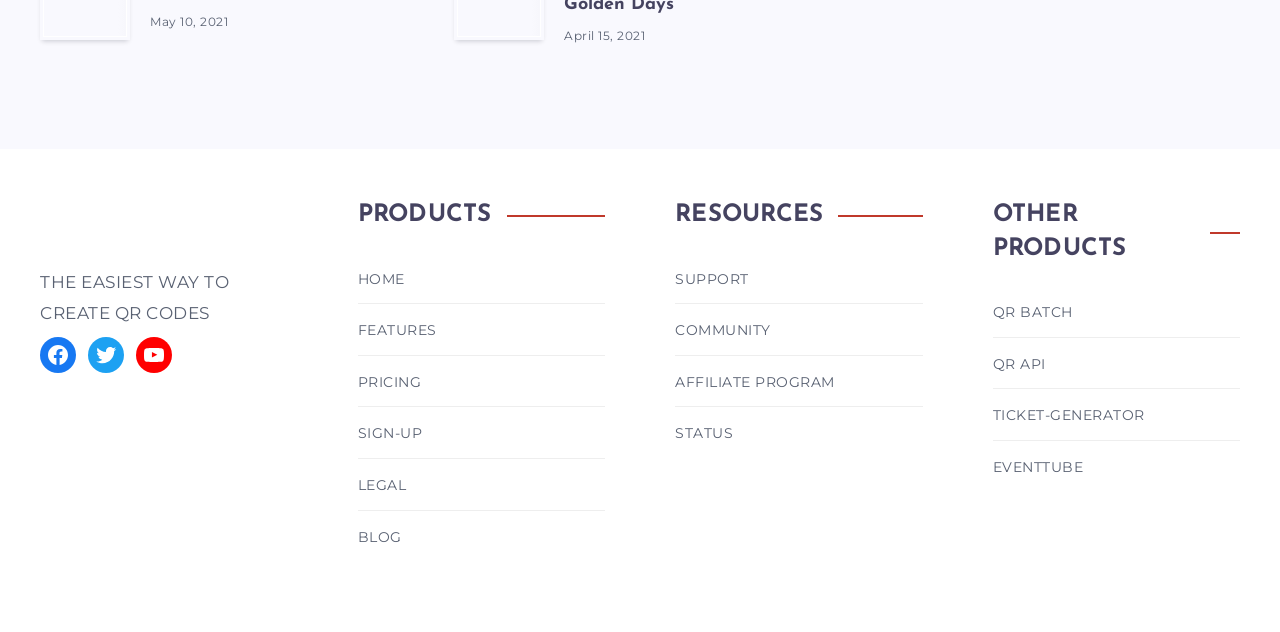Point out the bounding box coordinates of the section to click in order to follow this instruction: "Learn about Scanova's features".

[0.279, 0.504, 0.341, 0.543]